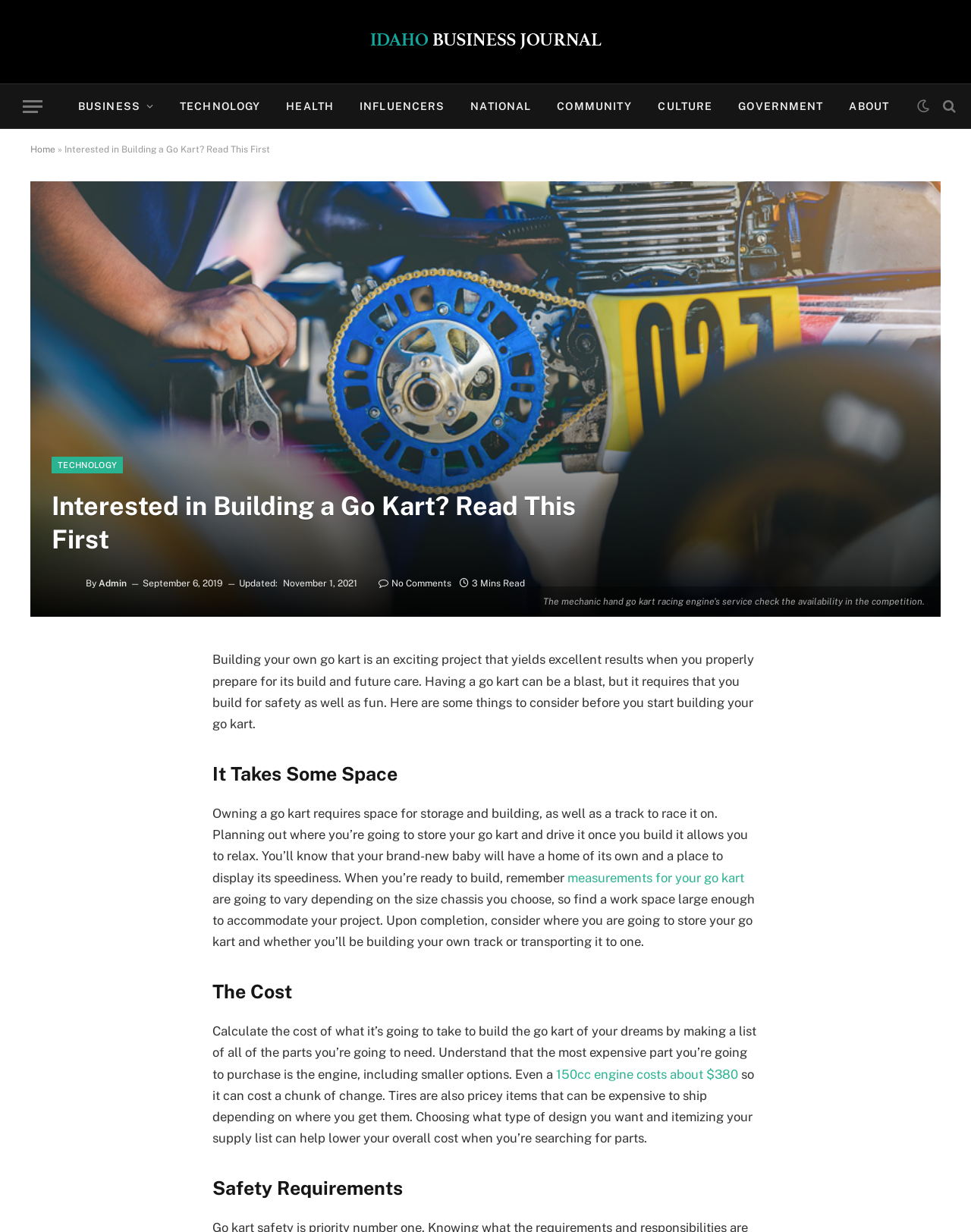Please determine the bounding box coordinates of the element's region to click for the following instruction: "Click on the 'TECHNOLOGY' link".

[0.172, 0.068, 0.281, 0.104]